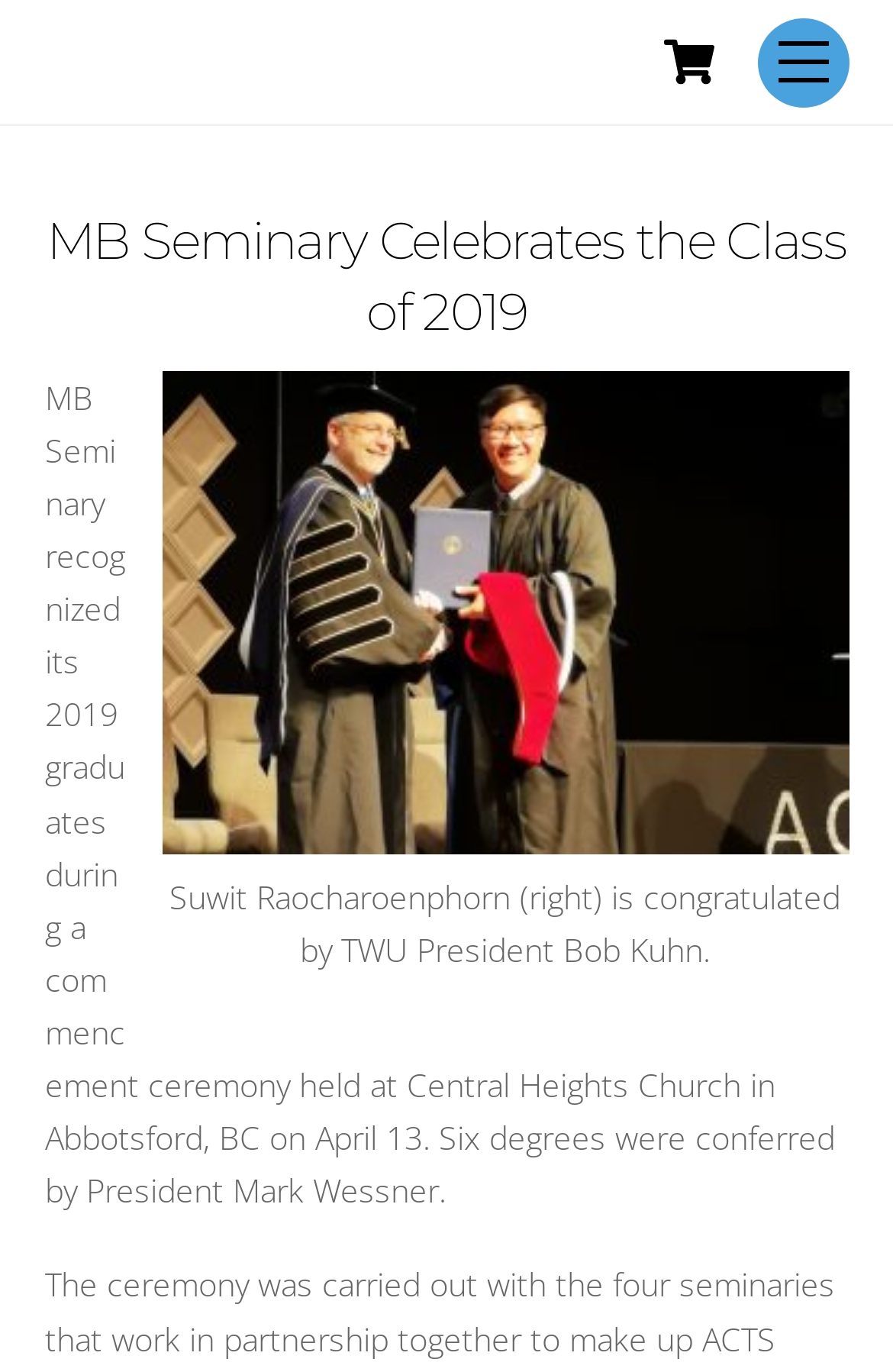How many degrees were conferred?
Carefully analyze the image and provide a thorough answer to the question.

I found the answer by reading the text that says 'Six degrees were conferred by President Mark Wessner.'